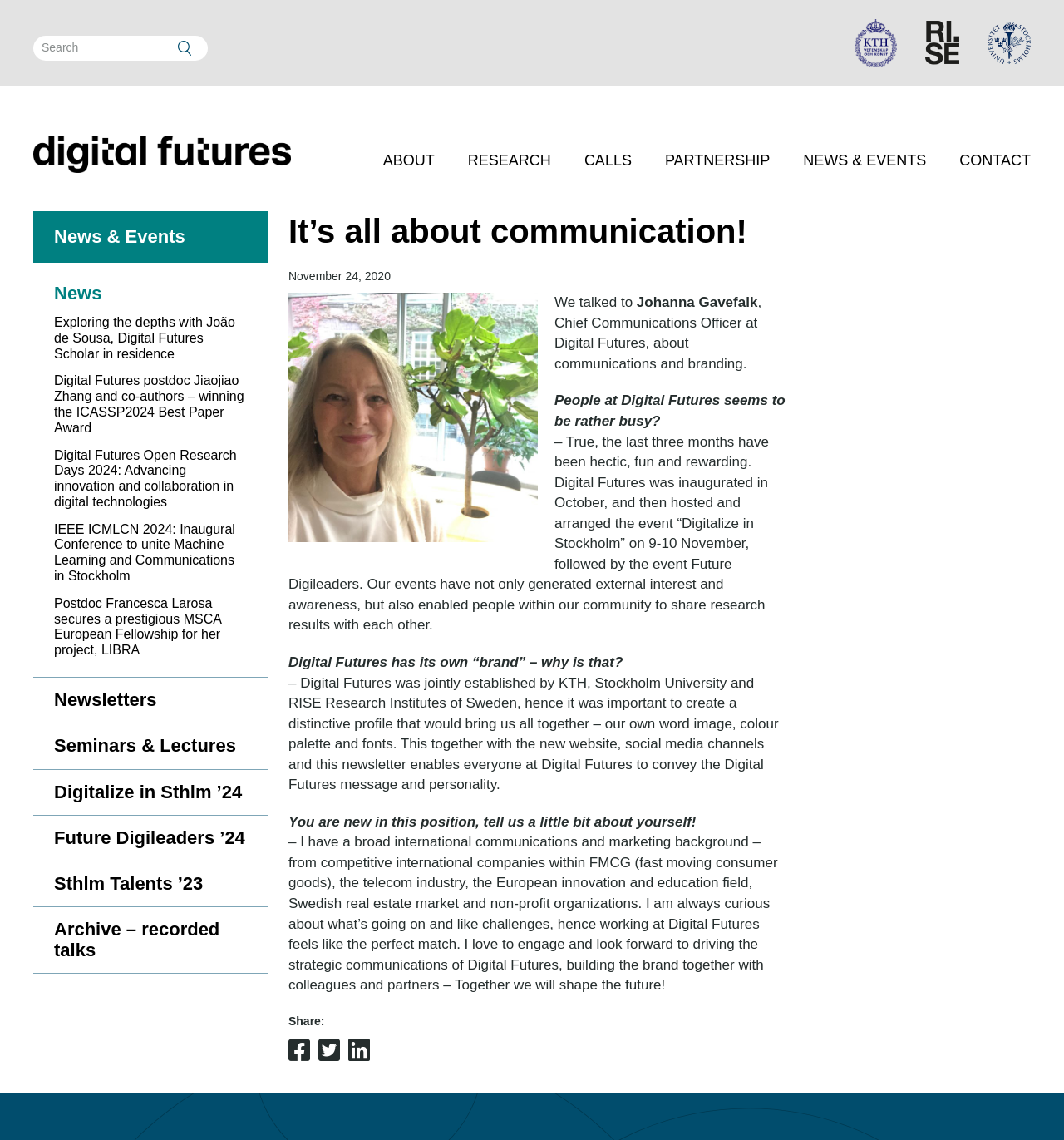Could you please study the image and provide a detailed answer to the question:
What is the purpose of creating a distinctive profile for Digital Futures?

The article mentions 'Digital Futures was jointly established by KTH, Stockholm University and RISE Research Institutes of Sweden, hence it was important to create a distinctive profile that would bring us all together – our own word image, colour palette and fonts.' which indicates that the purpose of creating a distinctive profile is to bring everyone together.